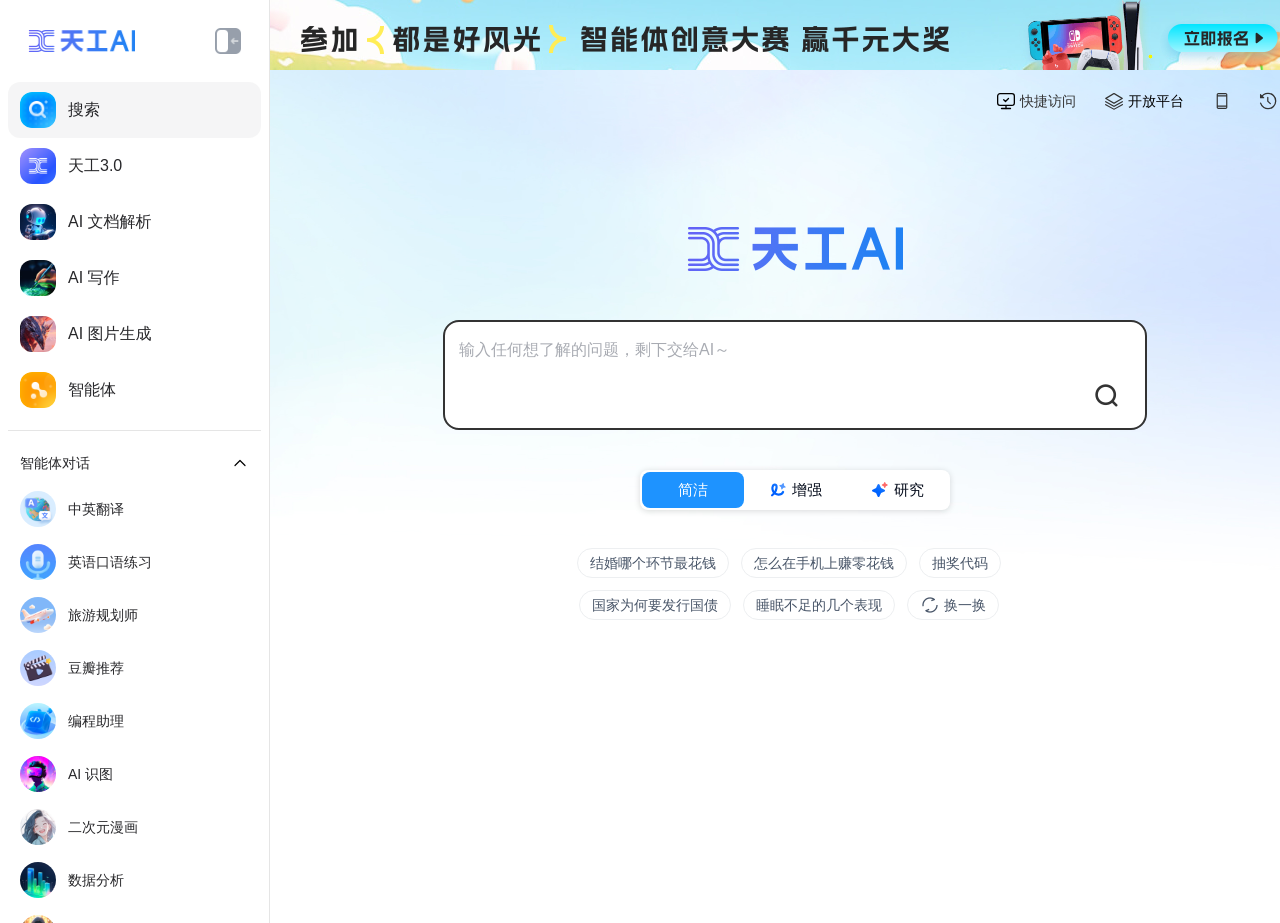Provide a brief response to the question below using one word or phrase:
What is the purpose of the textbox?

Input questions or tasks